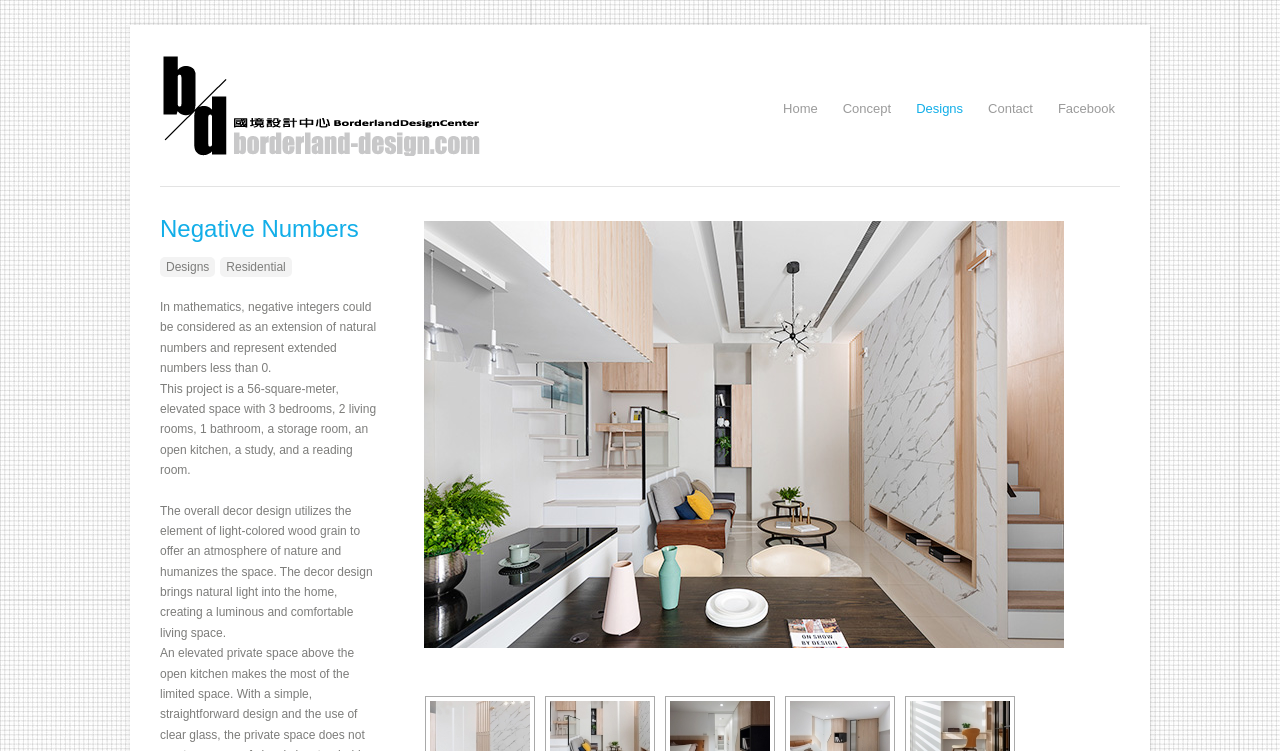Please give a short response to the question using one word or a phrase:
What is the name of the design center?

Borderland Design Center